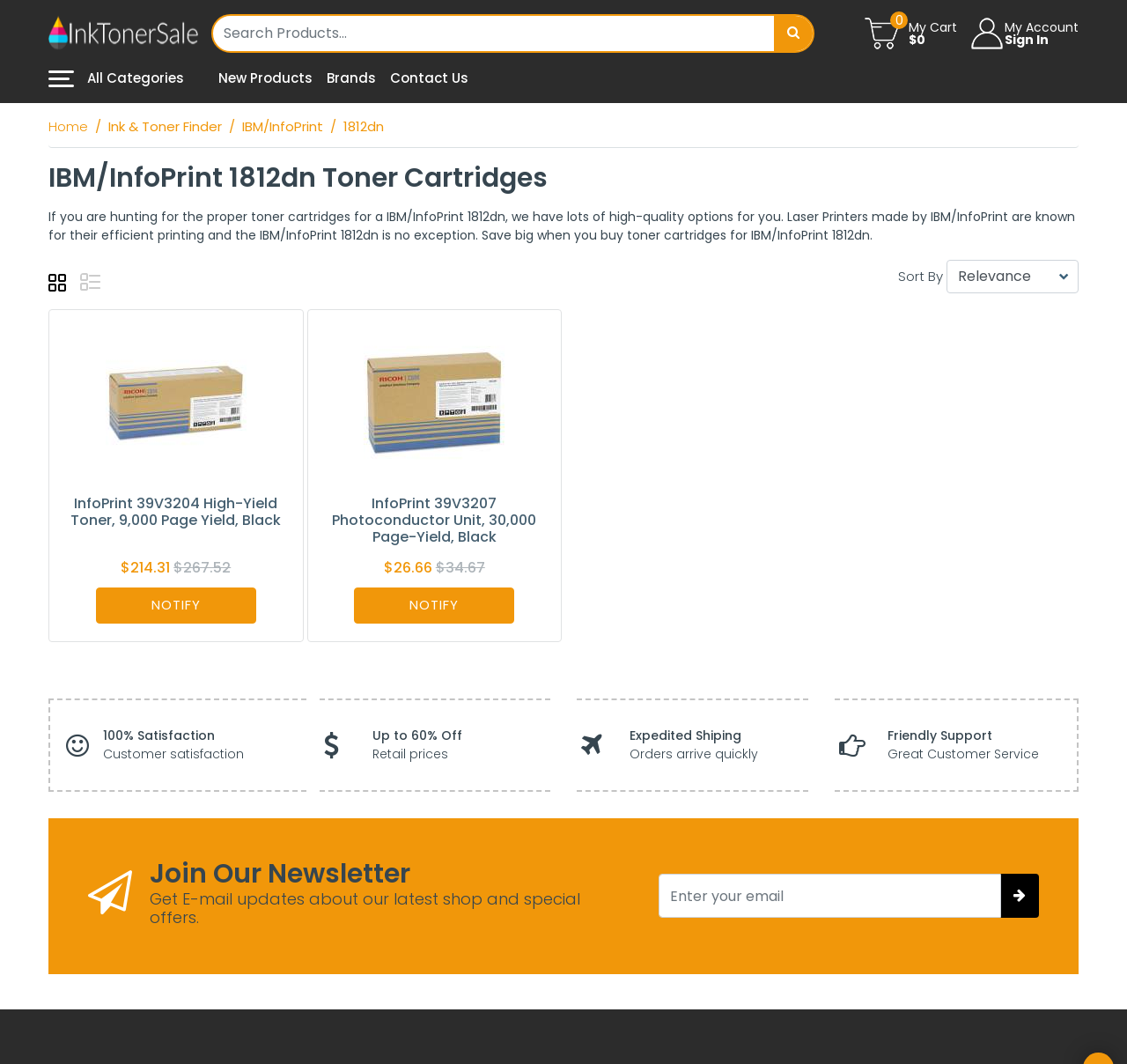Please determine the bounding box coordinates of the element to click in order to execute the following instruction: "Click on the 'My Cart $0' link". The coordinates should be four float numbers between 0 and 1, specified as [left, top, right, bottom].

[0.767, 0.014, 0.849, 0.048]